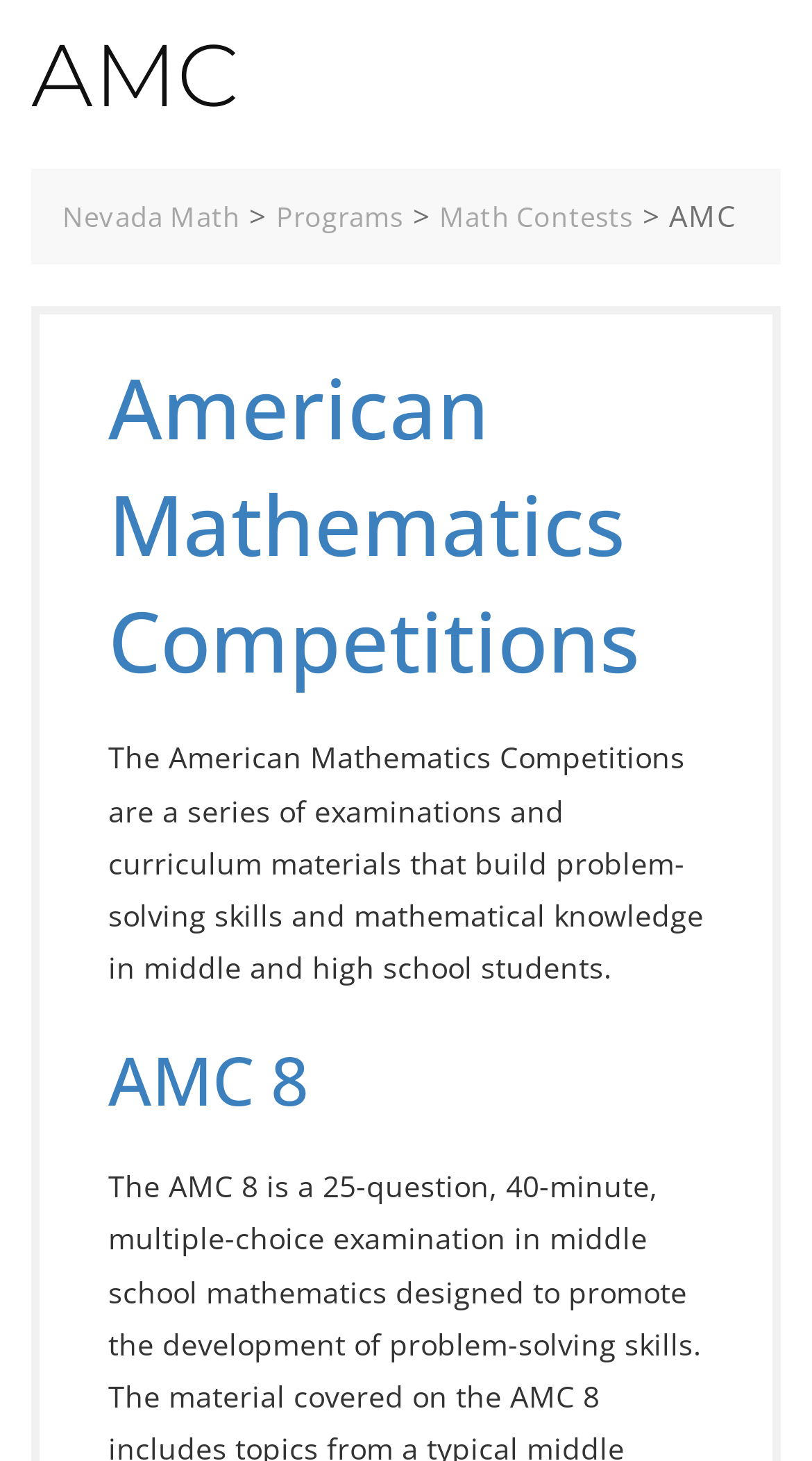From the webpage screenshot, identify the region described by Programs. Provide the bounding box coordinates as (top-left x, top-left y, bottom-right x, bottom-right y), with each value being a floating point number between 0 and 1.

[0.34, 0.135, 0.497, 0.161]